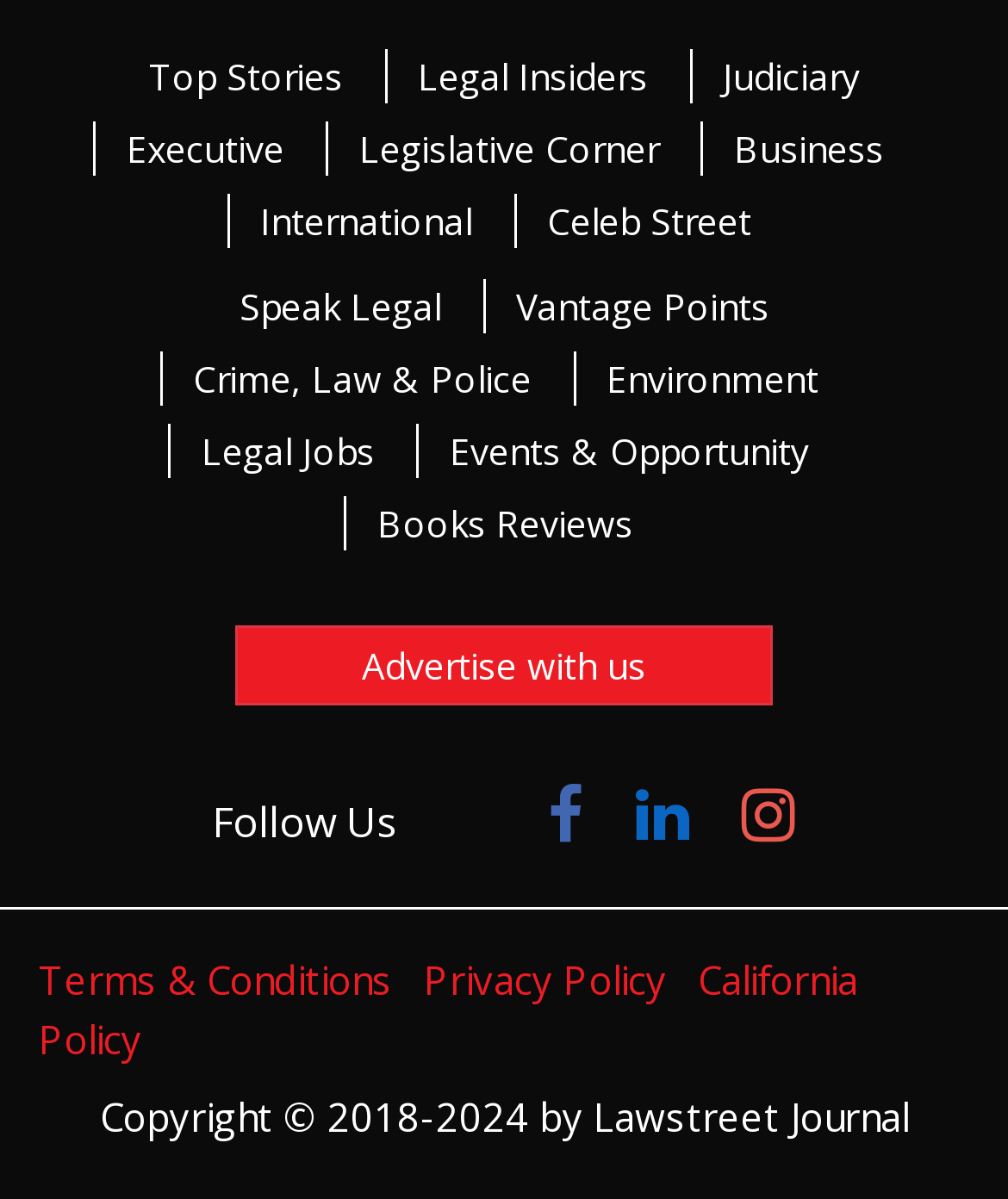Please identify the bounding box coordinates of the area I need to click to accomplish the following instruction: "Read Terms & Conditions".

[0.038, 0.796, 0.39, 0.839]